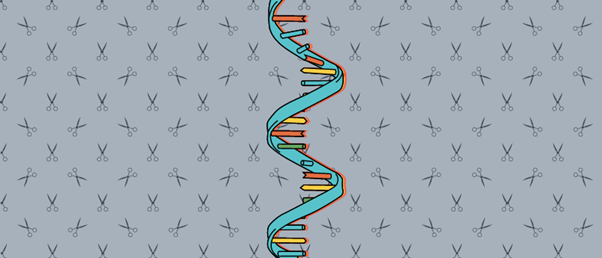Provide a comprehensive description of the image.

The image features a stylized depiction of an RNA strand, illustrated in vibrant colors spiraling upward. This central RNA structure is surrounded by a repeating pattern of scissors, symbolizing the concept of molecular cutting or editing, which is integral in the processes of gene splicing and RNA manipulation. This visual representation aligns with recent advances in molecular biology, particularly related to the enzymatic actions involved in protein production and RNA processing, reflecting the ongoing research in eukaryotic pre-transfer RNA (pre-tRNA) splicing. This study aims to shed light on the enzymatic mechanisms and implications for understanding neurodegenerative disorders, showcasing the intricate relationship between RNA and its role in genetics.